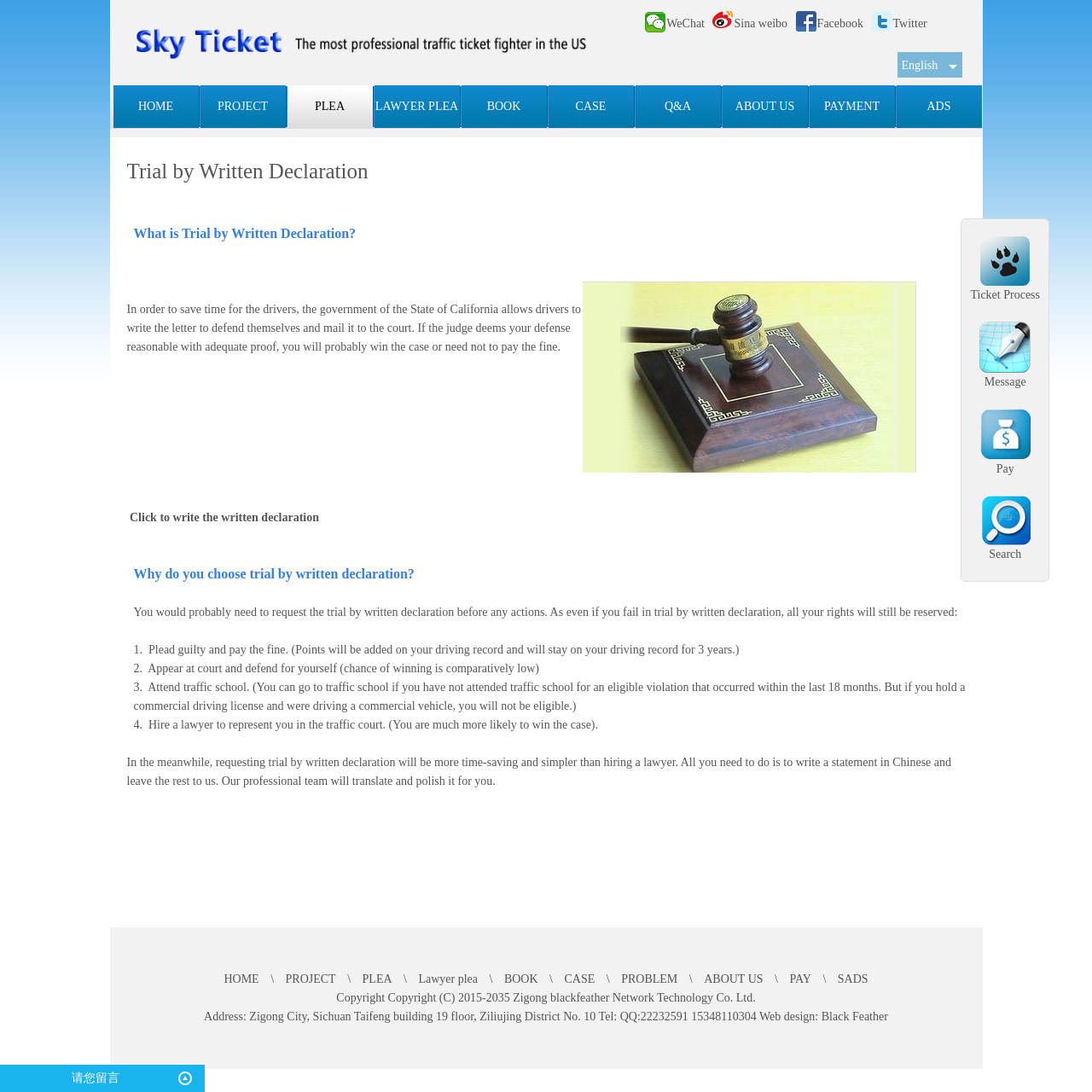What is the address of Zigong blackfeather Network Technology Co. Ltd?
Look at the image and provide a detailed response to the question.

The address of Zigong blackfeather Network Technology Co. Ltd is listed at the bottom of the webpage, in the static text element.